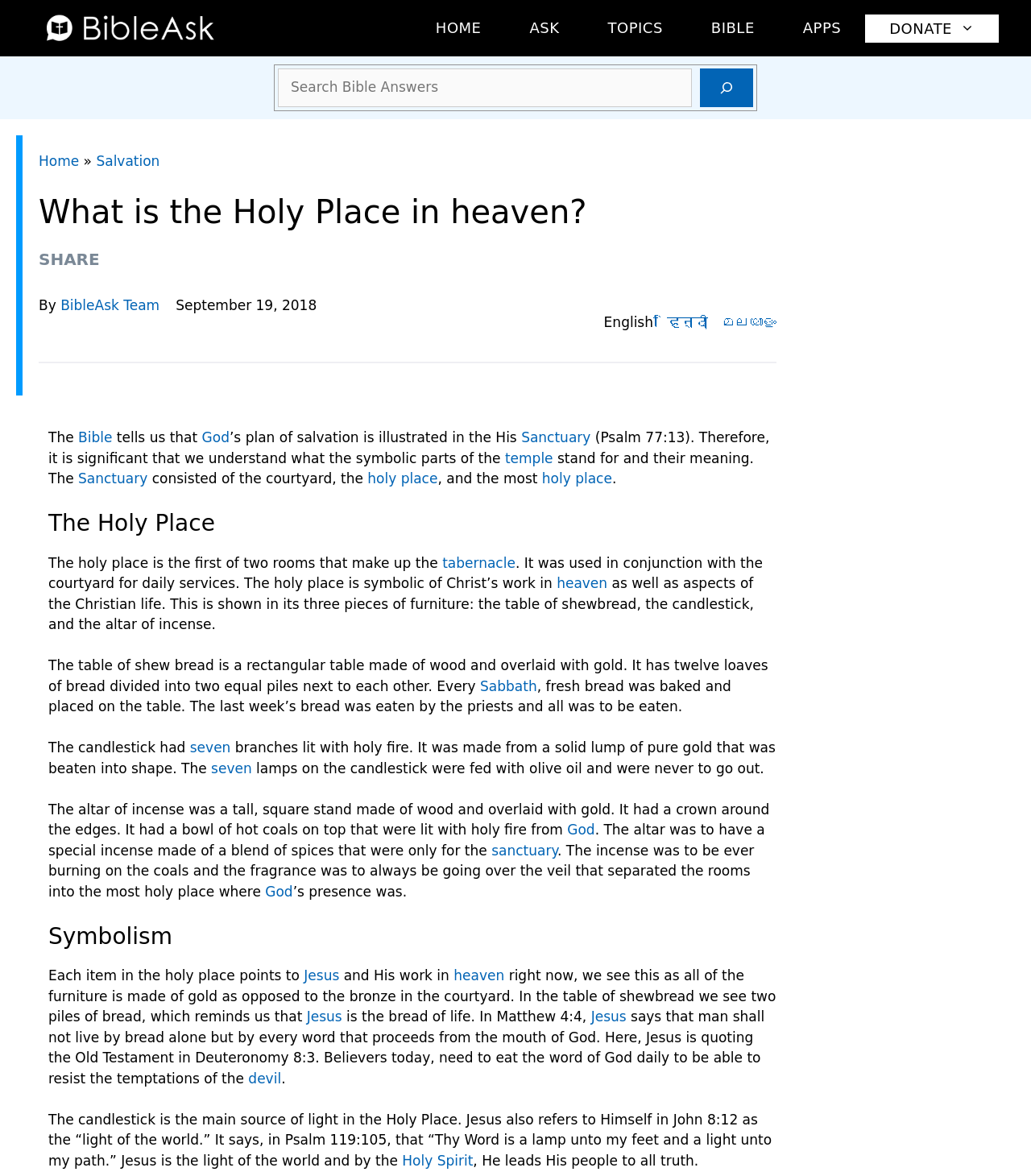Find the bounding box coordinates of the element's region that should be clicked in order to follow the given instruction: "Search for something". The coordinates should consist of four float numbers between 0 and 1, i.e., [left, top, right, bottom].

[0.266, 0.055, 0.734, 0.094]